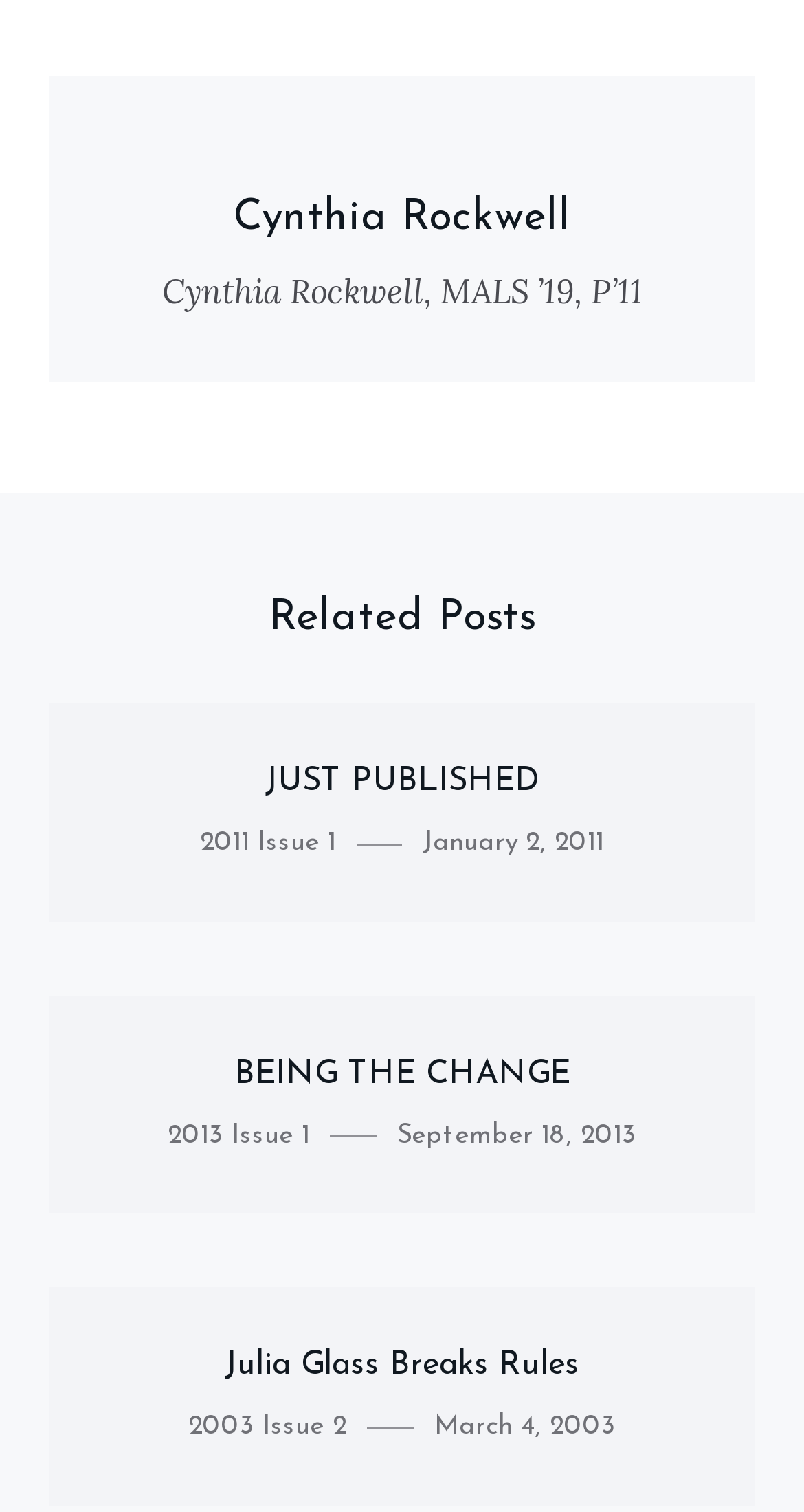Please provide a one-word or short phrase answer to the question:
How many articles are on this webpage?

3